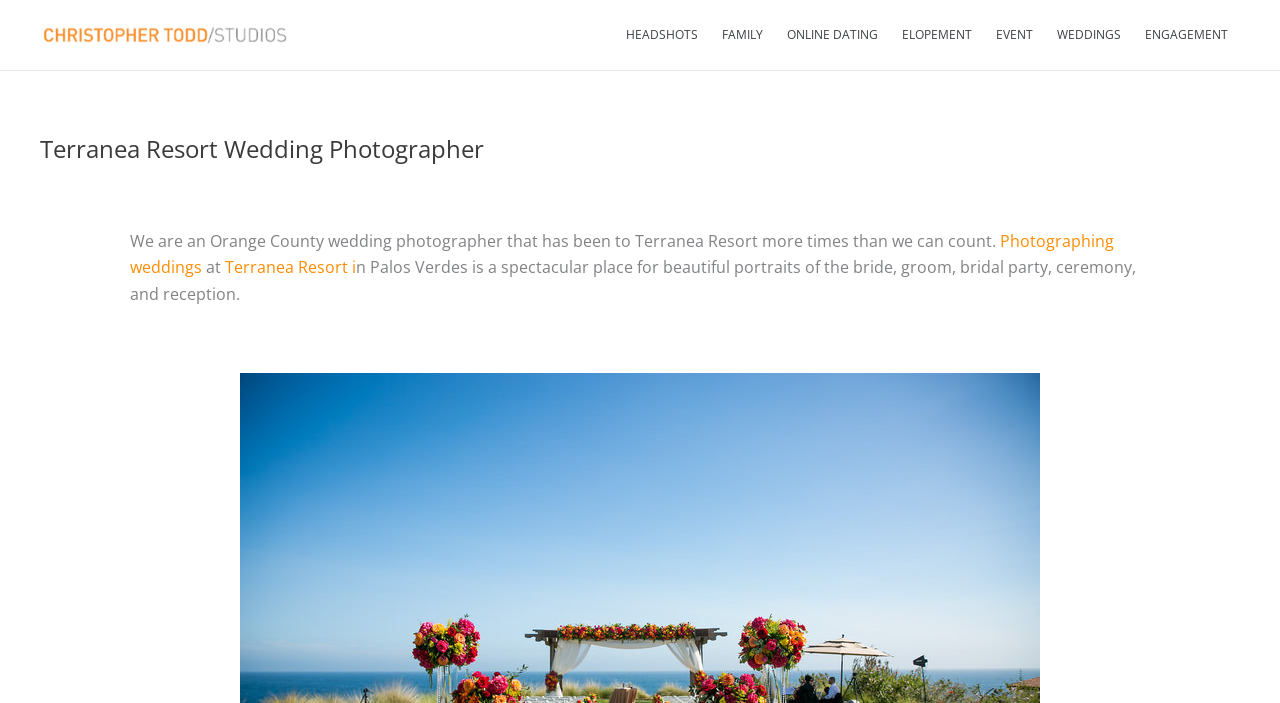Please respond in a single word or phrase: 
What is the photographer's experience with Terranea Resort?

Many times